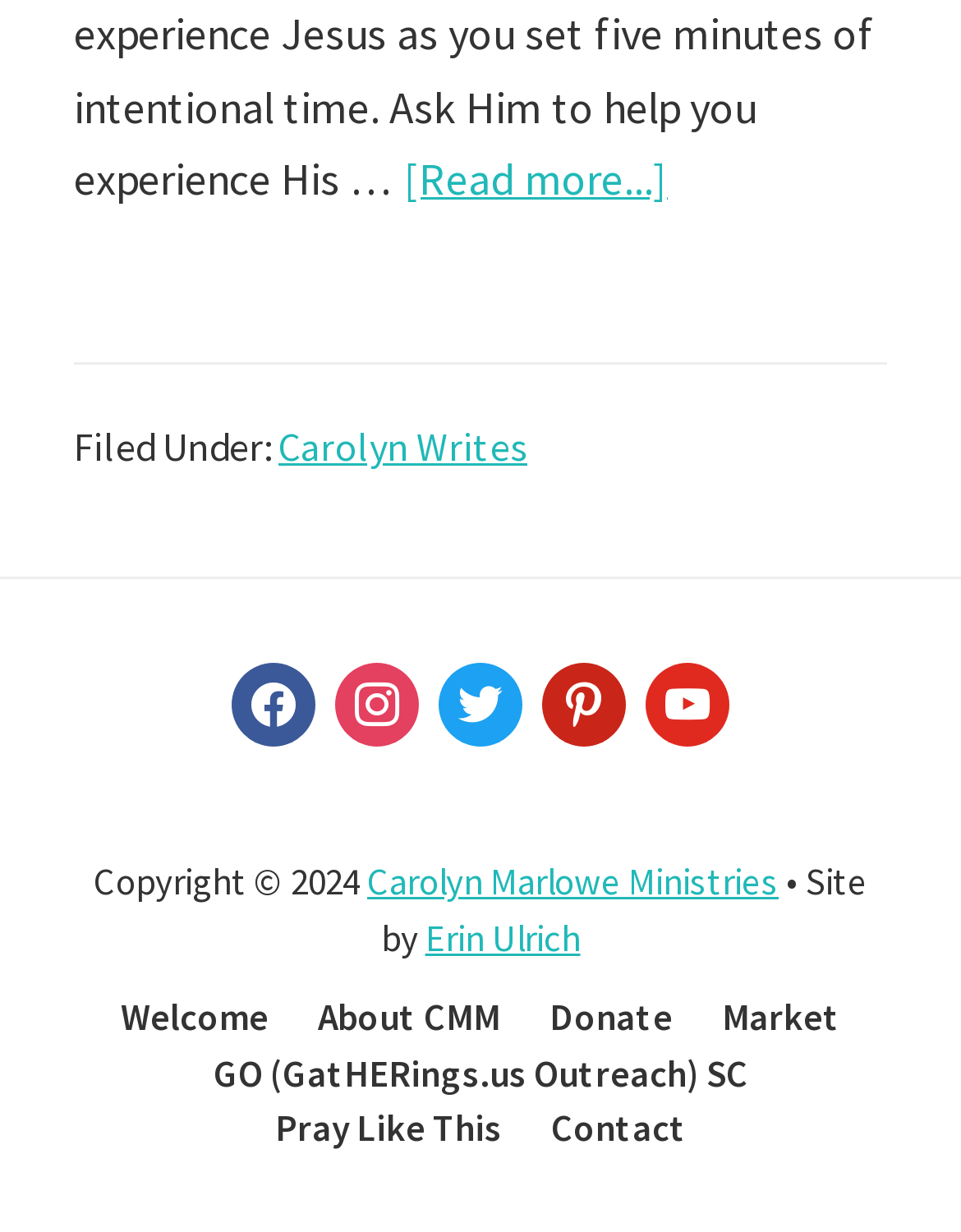What is the name of the website designer?
Based on the screenshot, provide your answer in one word or phrase.

Erin Ulrich